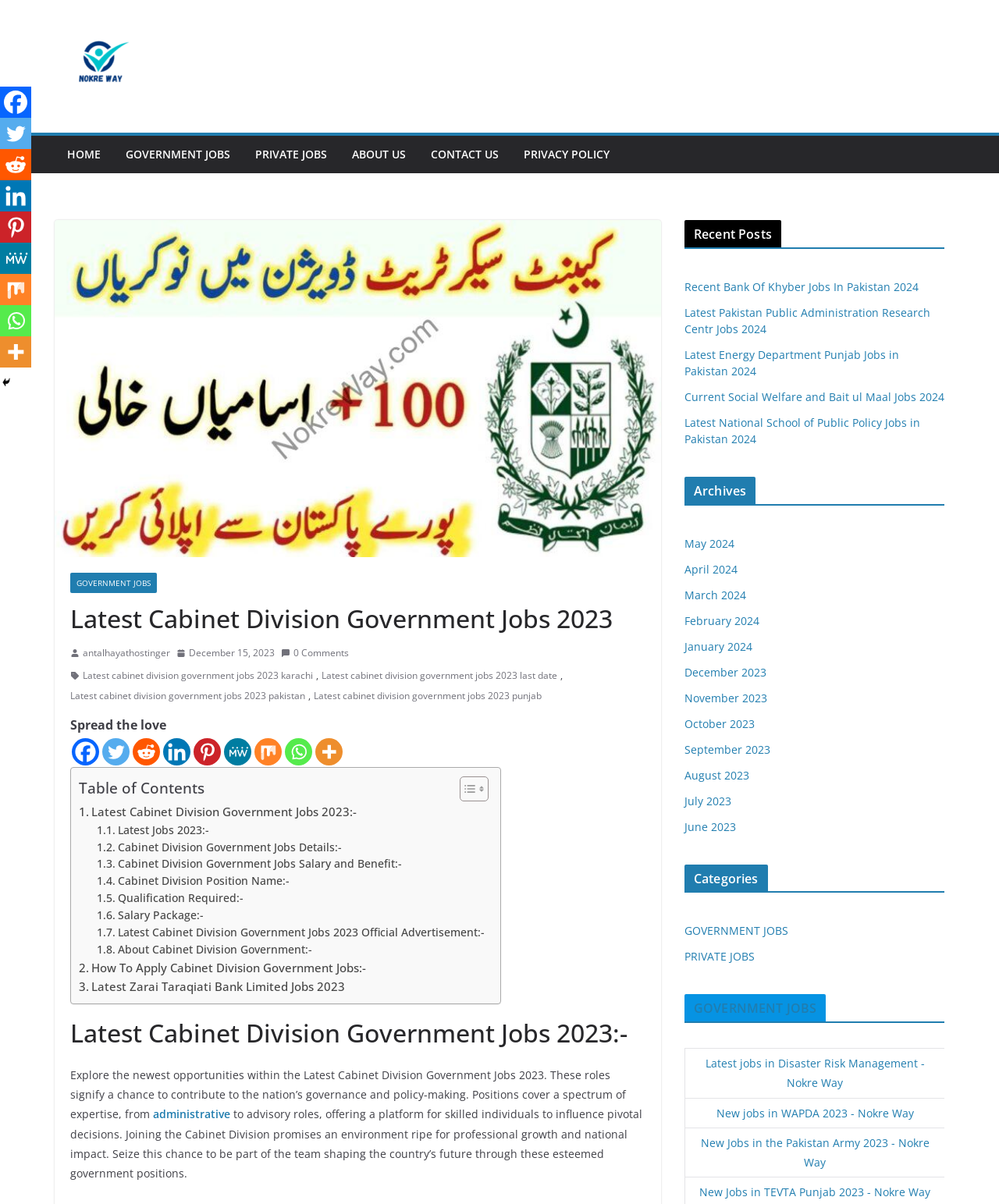Identify the bounding box coordinates of the clickable region to carry out the given instruction: "Check the 'Recent Posts'".

[0.685, 0.183, 0.782, 0.205]